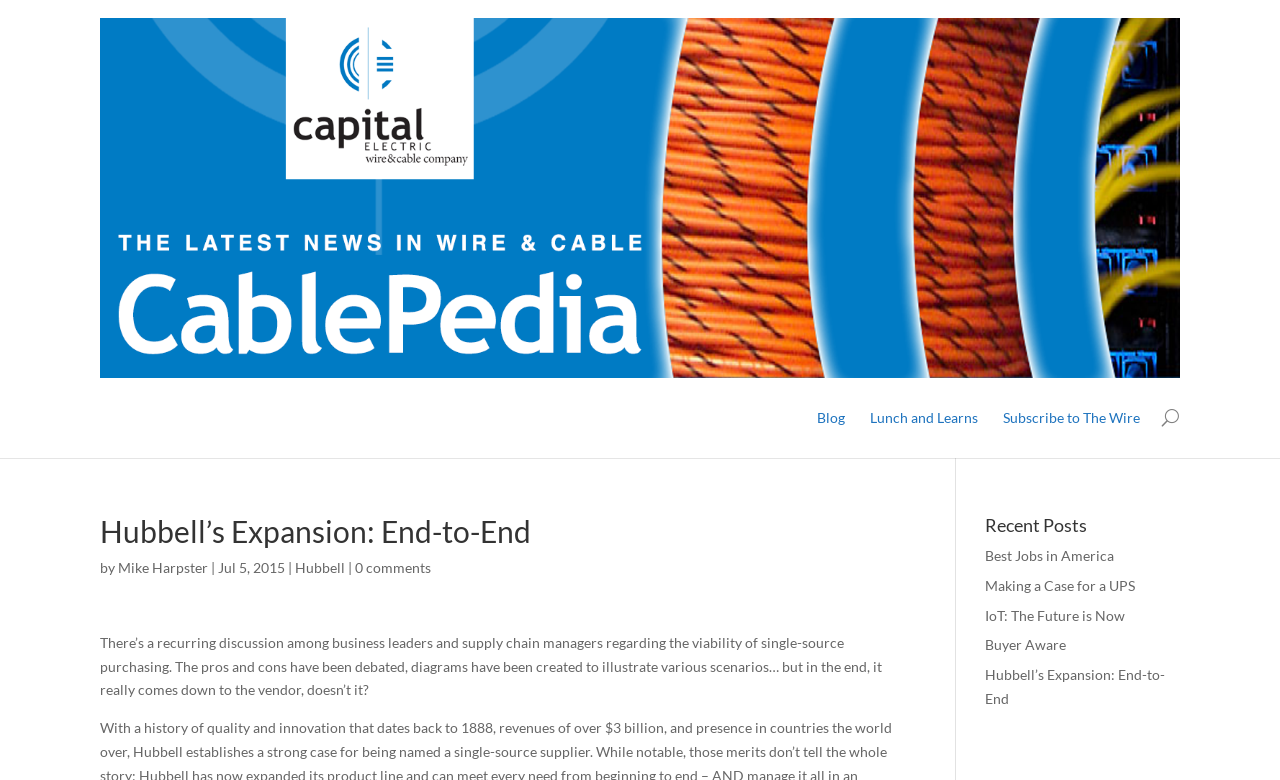Could you provide the bounding box coordinates for the portion of the screen to click to complete this instruction: "Read the post 'Hubbell’s Expansion: End-to-End'"?

[0.078, 0.662, 0.699, 0.713]